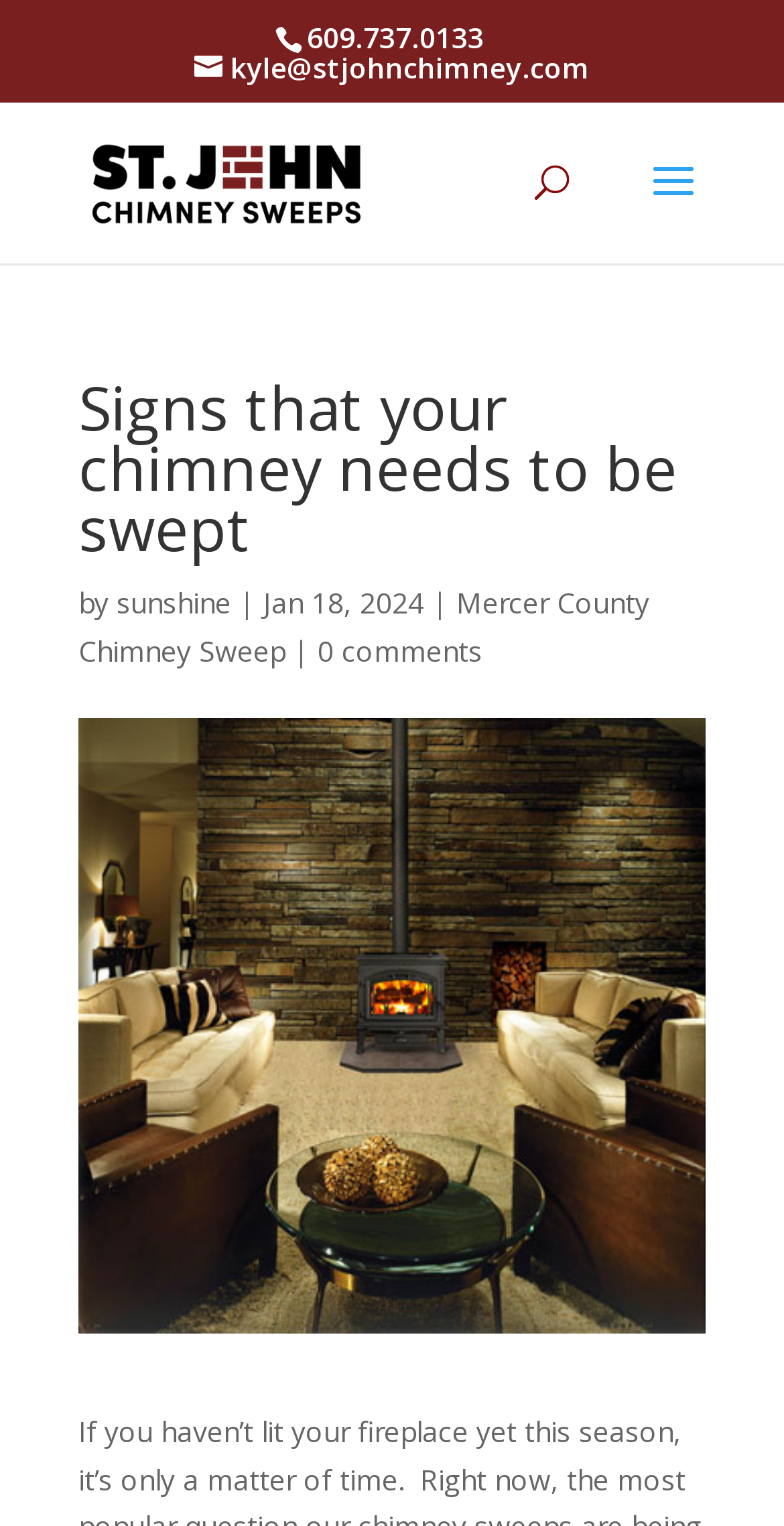Detail the various sections and features of the webpage.

The webpage is about the signs that indicate a chimney needs to be swept, provided by Mercer County Chimney Sweep Company. At the top, there is a phone number "609.737.0133" and an email address "kyle@stjohnchimney.com" on the left side, followed by a company name "Mercer County Chimney Sweep Company | St.John Chimney Sweep" with a corresponding logo image. 

Below the company information, there is a search bar with a searchbox labeled "Search for:" in the middle. 

The main content starts with a heading "Signs that your chimney needs to be swept" spanning across the page. Below the heading, there is an author information section, which includes the text "by", a link to the author "sunshine", a separator "|", and the date "Jan 18, 2024". 

On the same line as the author information, there is a link to "Mercer County Chimney Sweep" on the left side, and a link to "0 comments" on the right side. 

The main content area is accompanied by a large image related to the topic "Signs that your chimney needs to be swept", which takes up most of the page's vertical space.